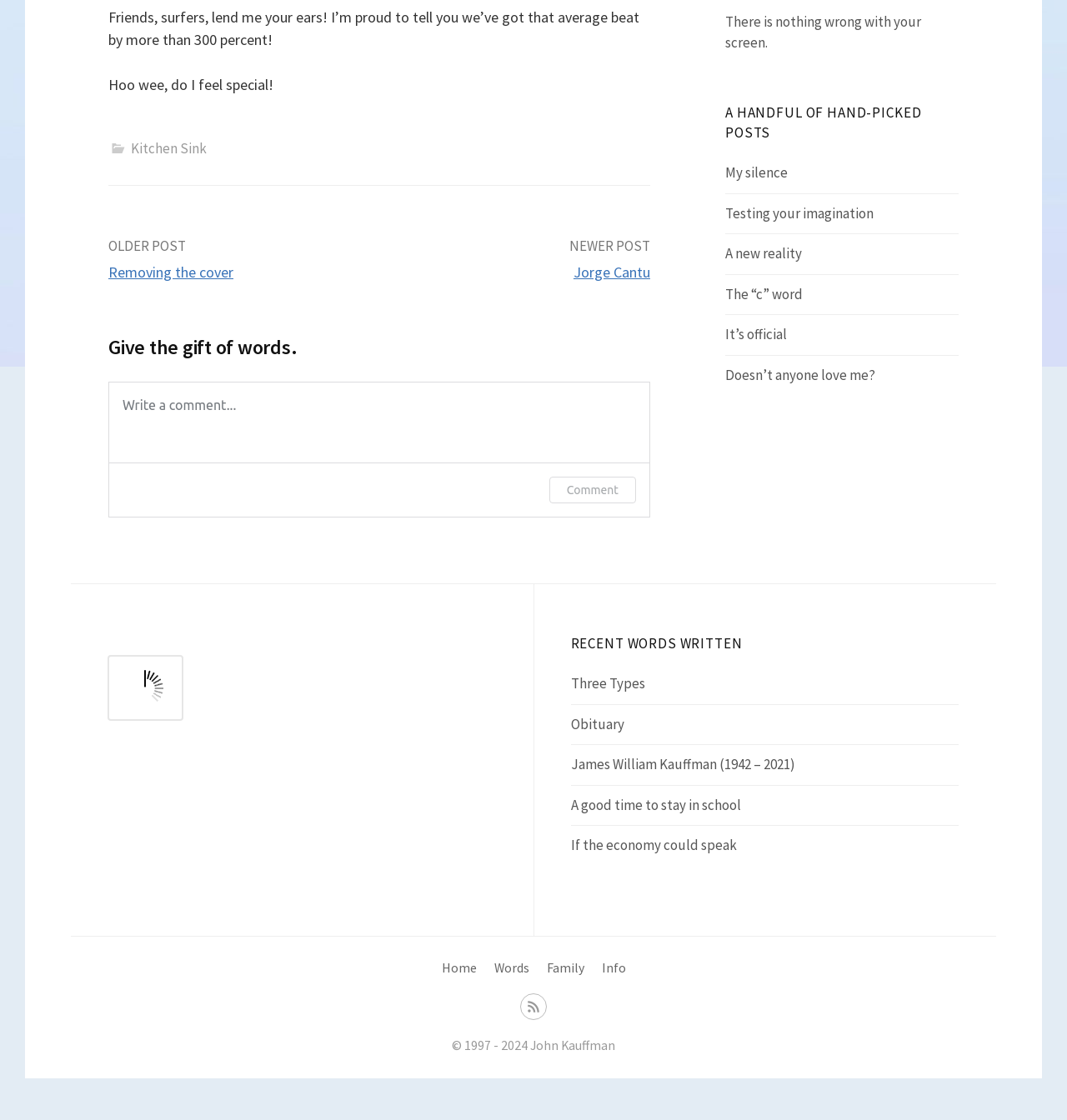Using the element description If the economy could speak, predict the bounding box coordinates for the UI element. Provide the coordinates in (top-left x, top-left y, bottom-right x, bottom-right y) format with values ranging from 0 to 1.

[0.535, 0.747, 0.69, 0.763]